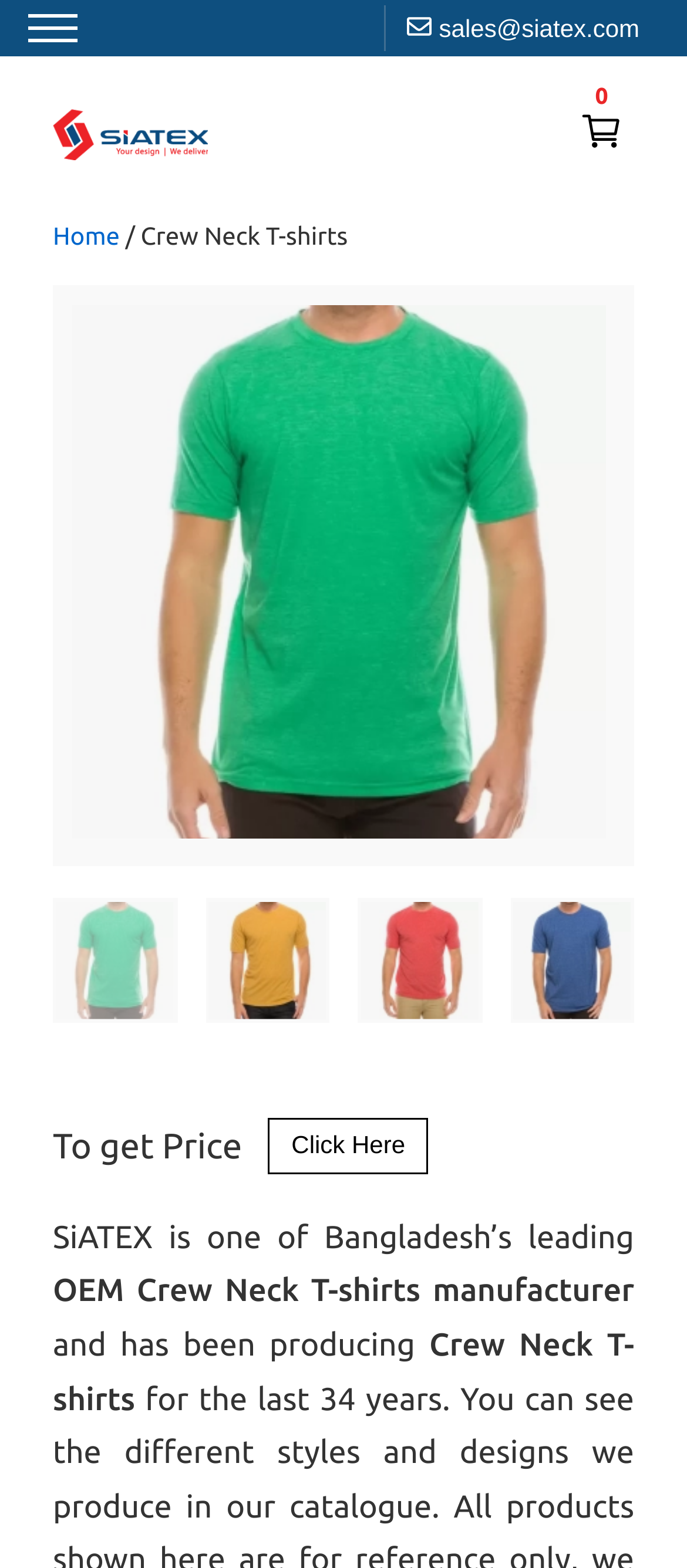Extract the text of the main heading from the webpage.

Crew Neck T-shirts Supplier in Nowra Bomaderry